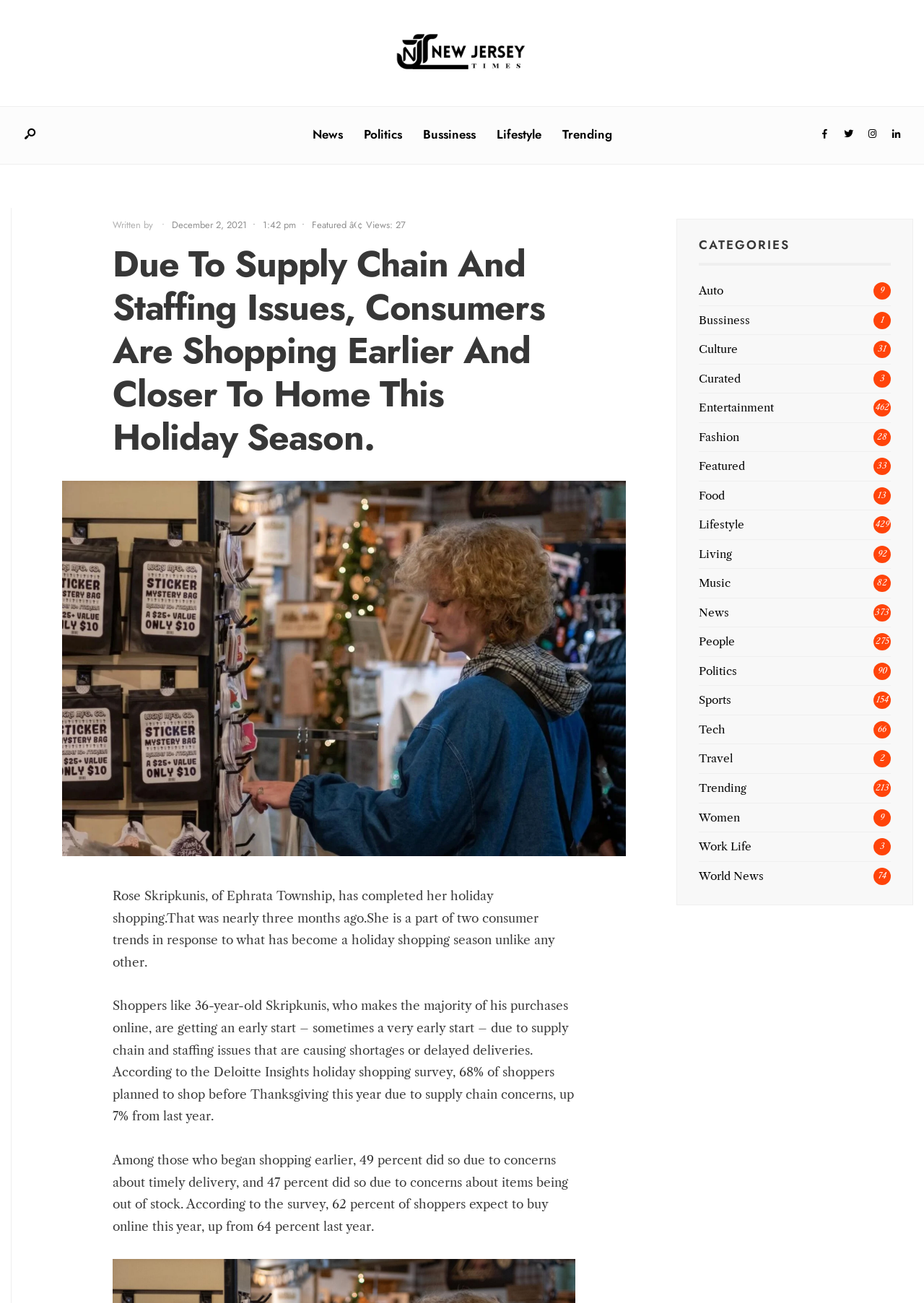How many months ago did Rose Skripkunis complete her holiday shopping?
Provide a detailed and well-explained answer to the question.

The article states that Rose Skripkunis completed her holiday shopping nearly three months ago.